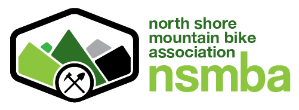Explain the details of the image comprehensively.

This image features the logo of the North Shore Mountain Bike Association (NSMBA). The logo is designed with a combination of geometric shapes representing mountains in various shades of green and gray, symbolizing the natural landscape associated with mountain biking. Below the mountain graphic, the association's name is prominently displayed in a bold, green font, with "north shore" in smaller text above "nsmba", which stands for the acronym of the association. The logo reflects the organization's commitment to mountain biking, trail maintenance, and community engagement within the North Shore region.